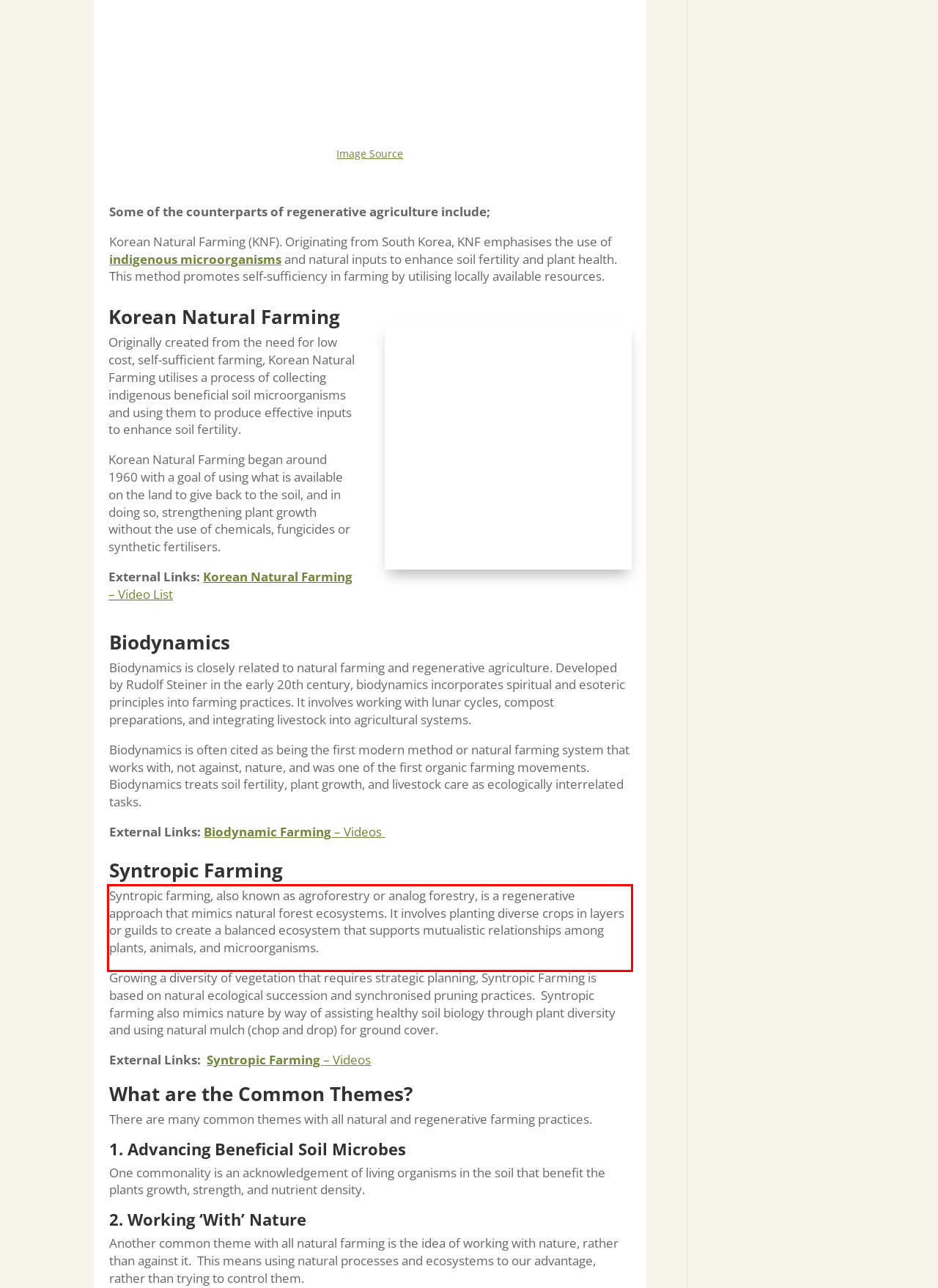Review the webpage screenshot provided, and perform OCR to extract the text from the red bounding box.

Syntropic farming, also known as agroforestry or analog forestry, is a regenerative approach that mimics natural forest ecosystems. It involves planting diverse crops in layers or guilds to create a balanced ecosystem that supports mutualistic relationships among plants, animals, and microorganisms.